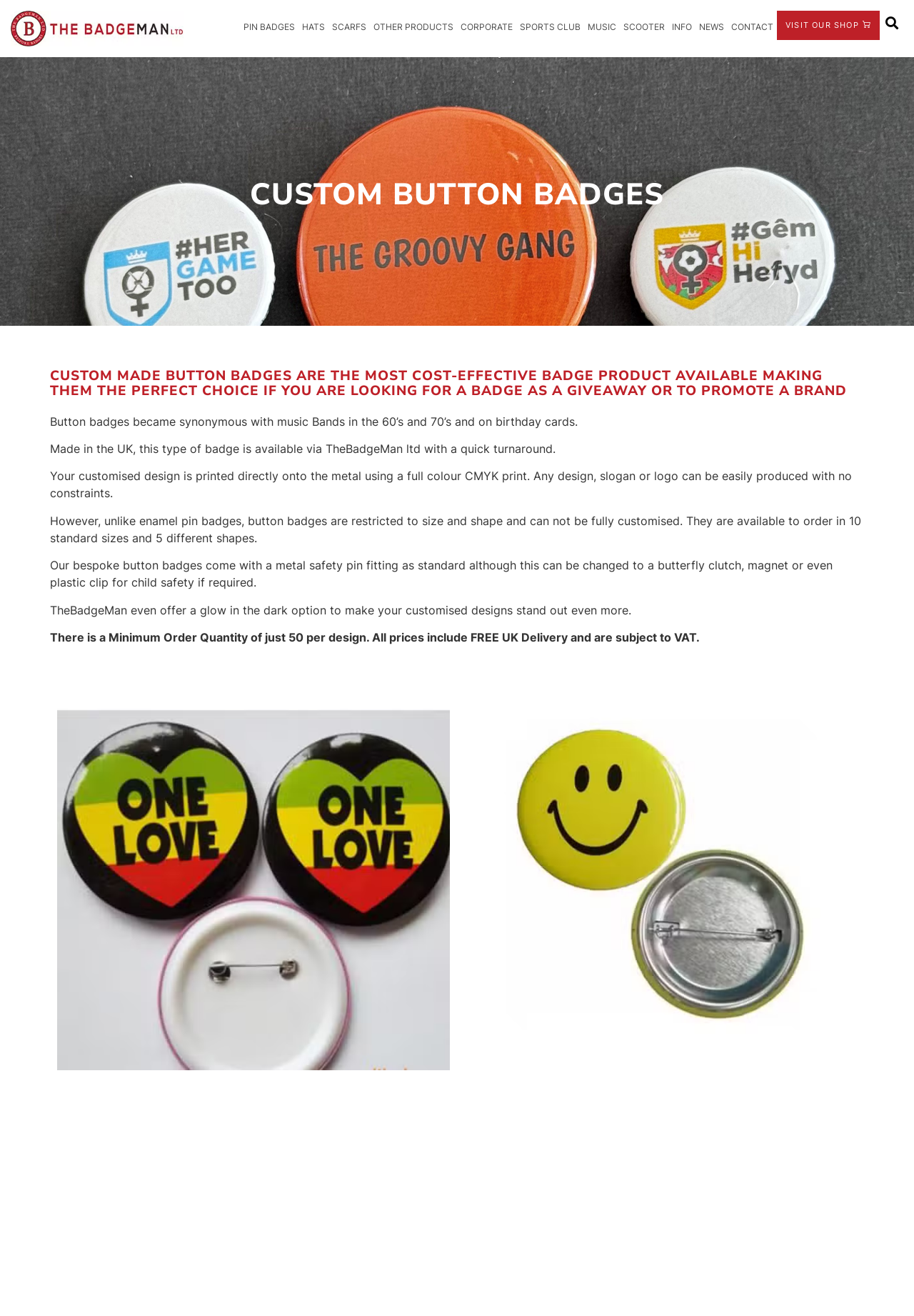Can you find the bounding box coordinates for the element to click on to achieve the instruction: "Visit the 'PIN BADGES' page"?

[0.262, 0.008, 0.327, 0.033]